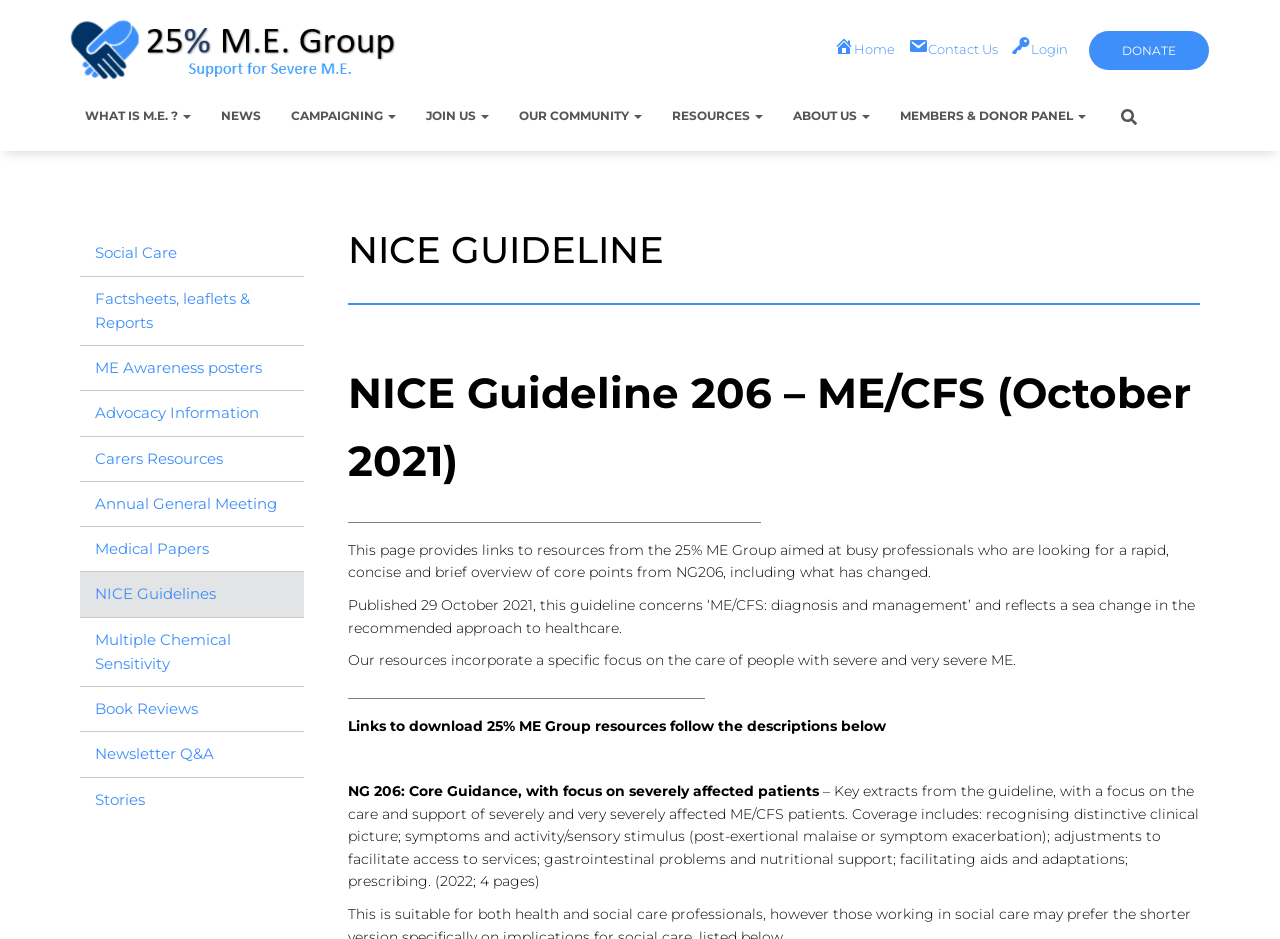Determine the webpage's heading and output its text content.

NICE Guideline 206 – ME/CFS (October 2021)